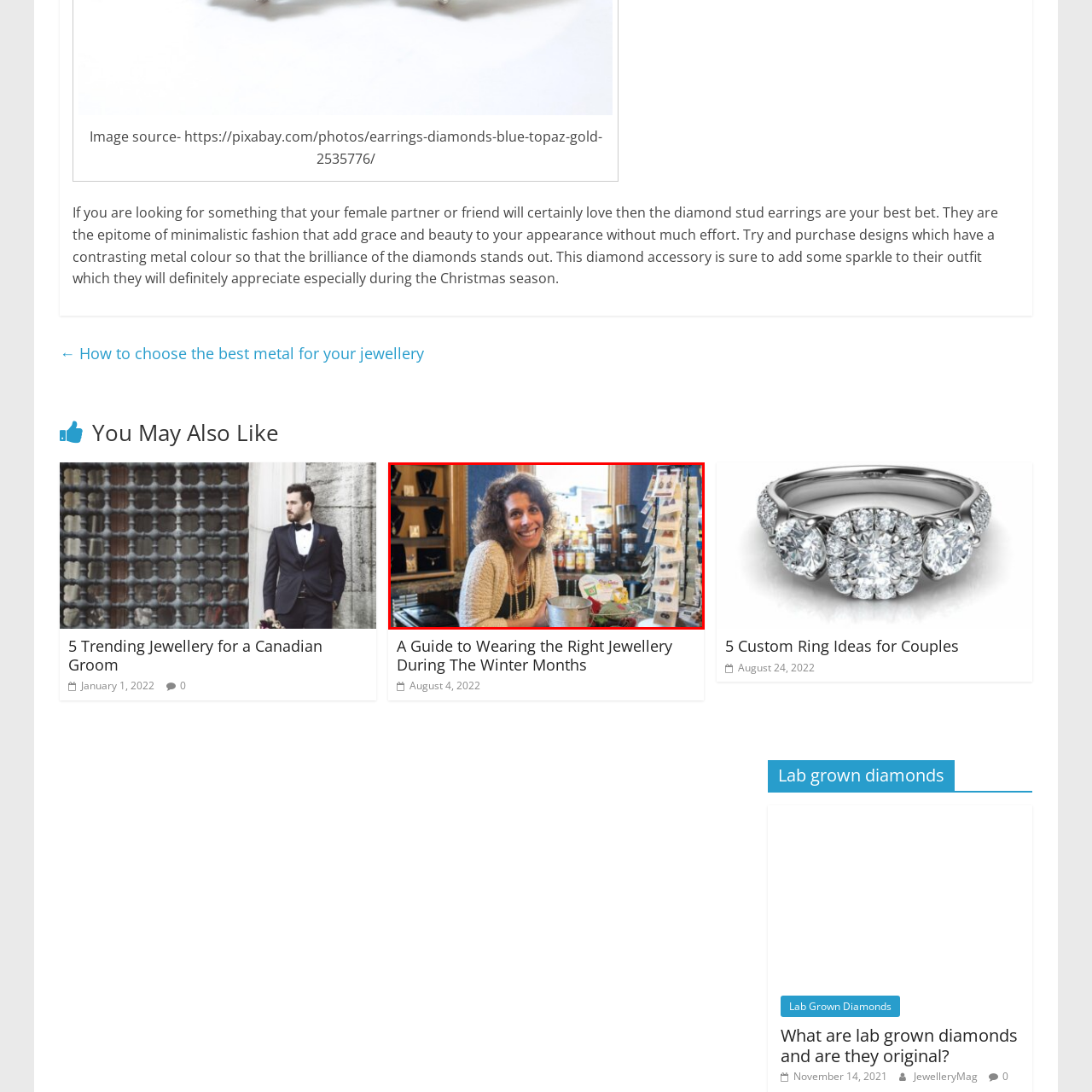What is the purpose of the small bucket?
Concentrate on the part of the image that is enclosed by the red bounding box and provide a detailed response to the question.

The small bucket filled with decorative items sits in front of the woman, adding to the charming ambiance of the jewelry store, which creates a welcoming atmosphere for customers.